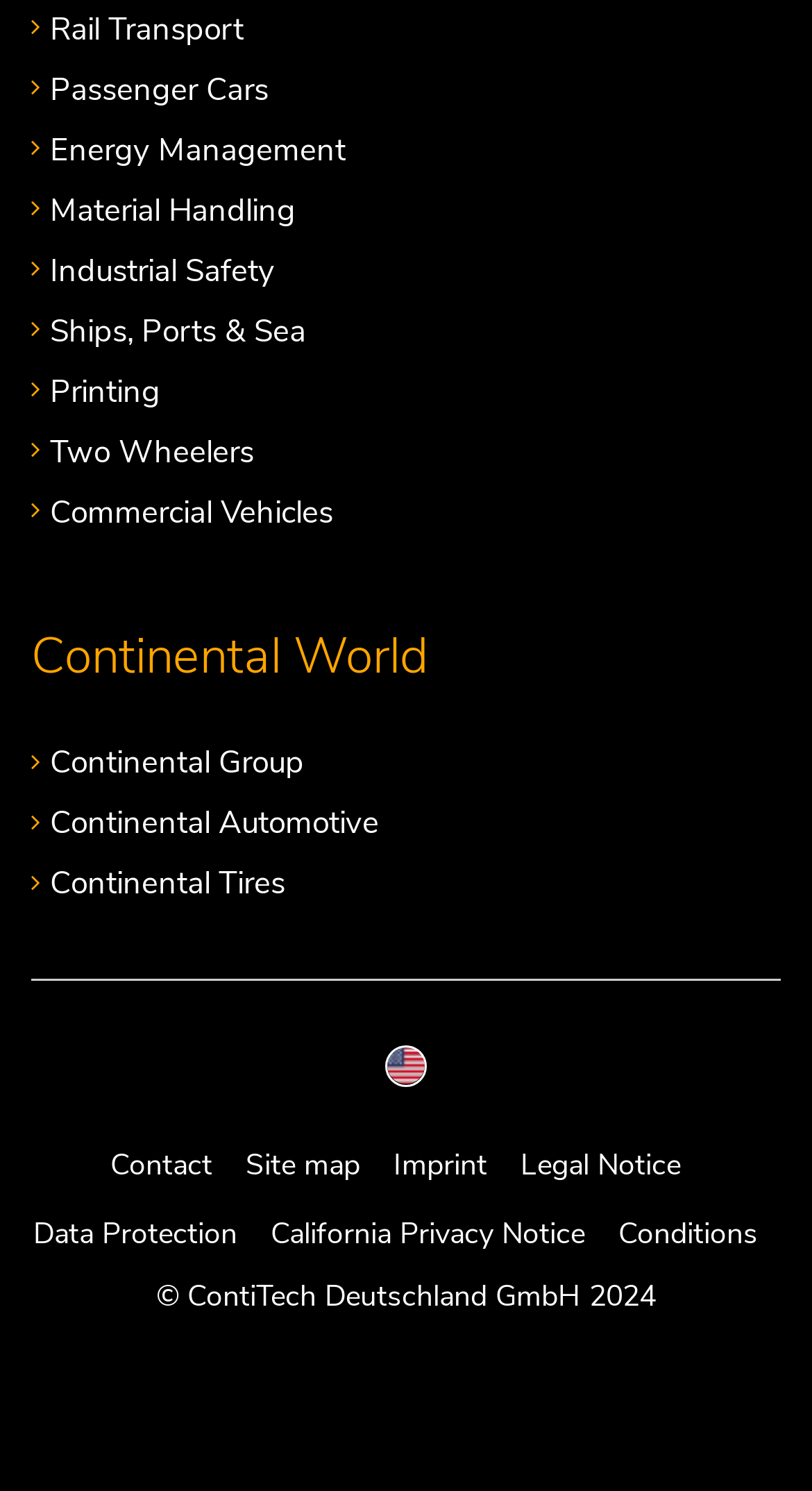Find the bounding box coordinates for the element that must be clicked to complete the instruction: "Visit LinkedIn page". The coordinates should be four float numbers between 0 and 1, indicated as [left, top, right, bottom].

[0.451, 0.919, 0.477, 0.951]